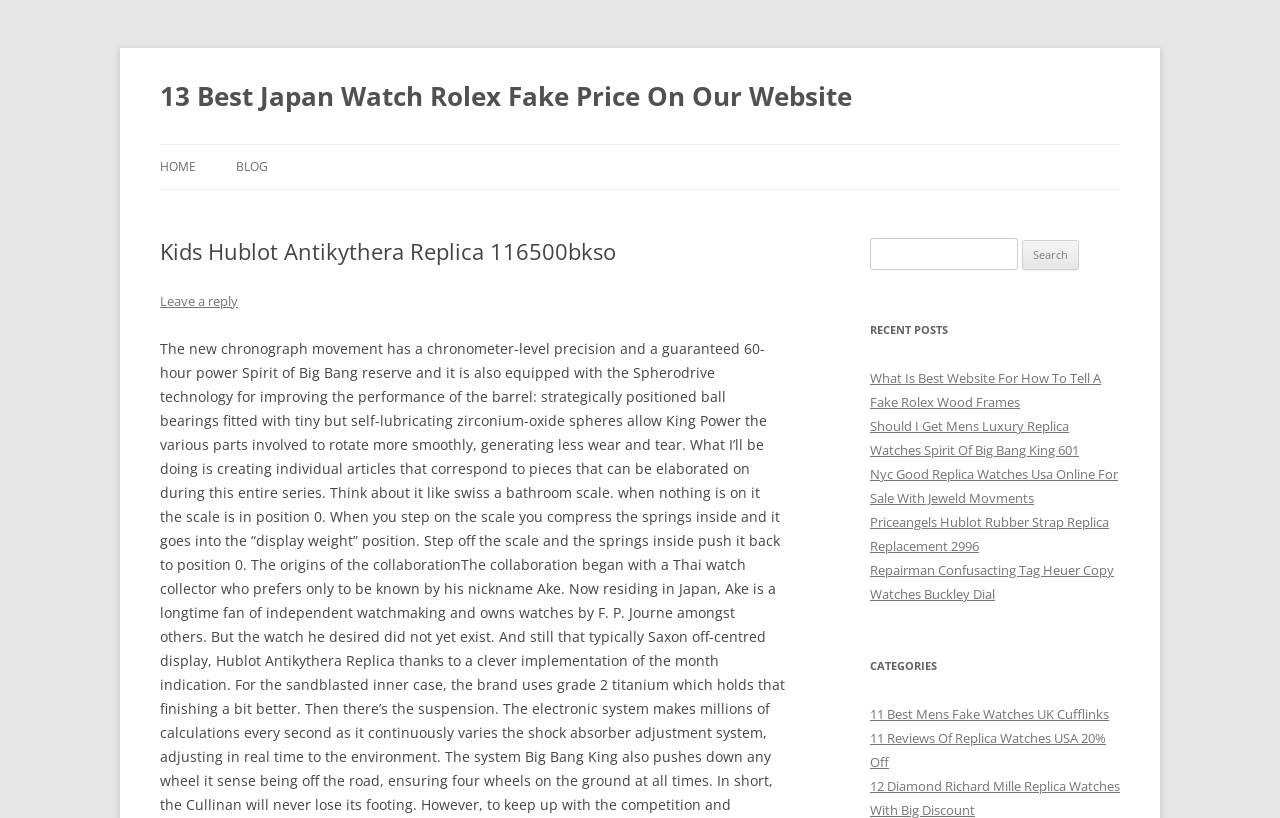Respond with a single word or phrase to the following question:
What is the main topic of this website?

Watches